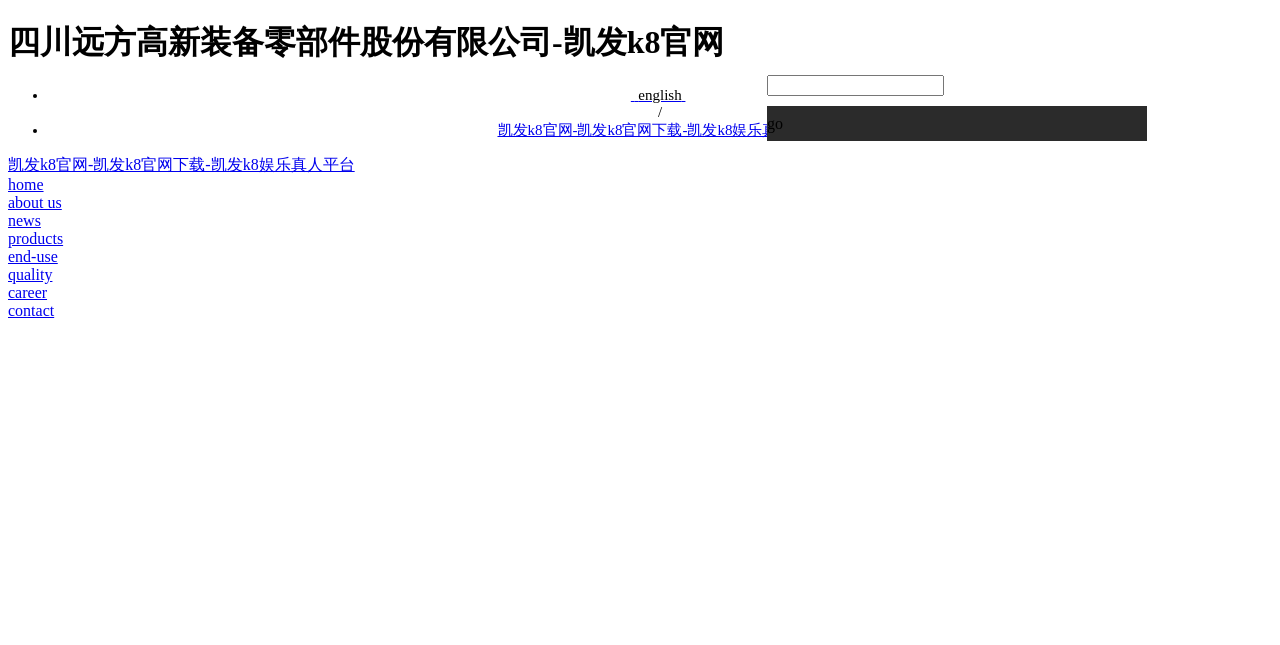Please find the bounding box coordinates of the clickable region needed to complete the following instruction: "View the University of Vermont Medical Center". The bounding box coordinates must consist of four float numbers between 0 and 1, i.e., [left, top, right, bottom].

None